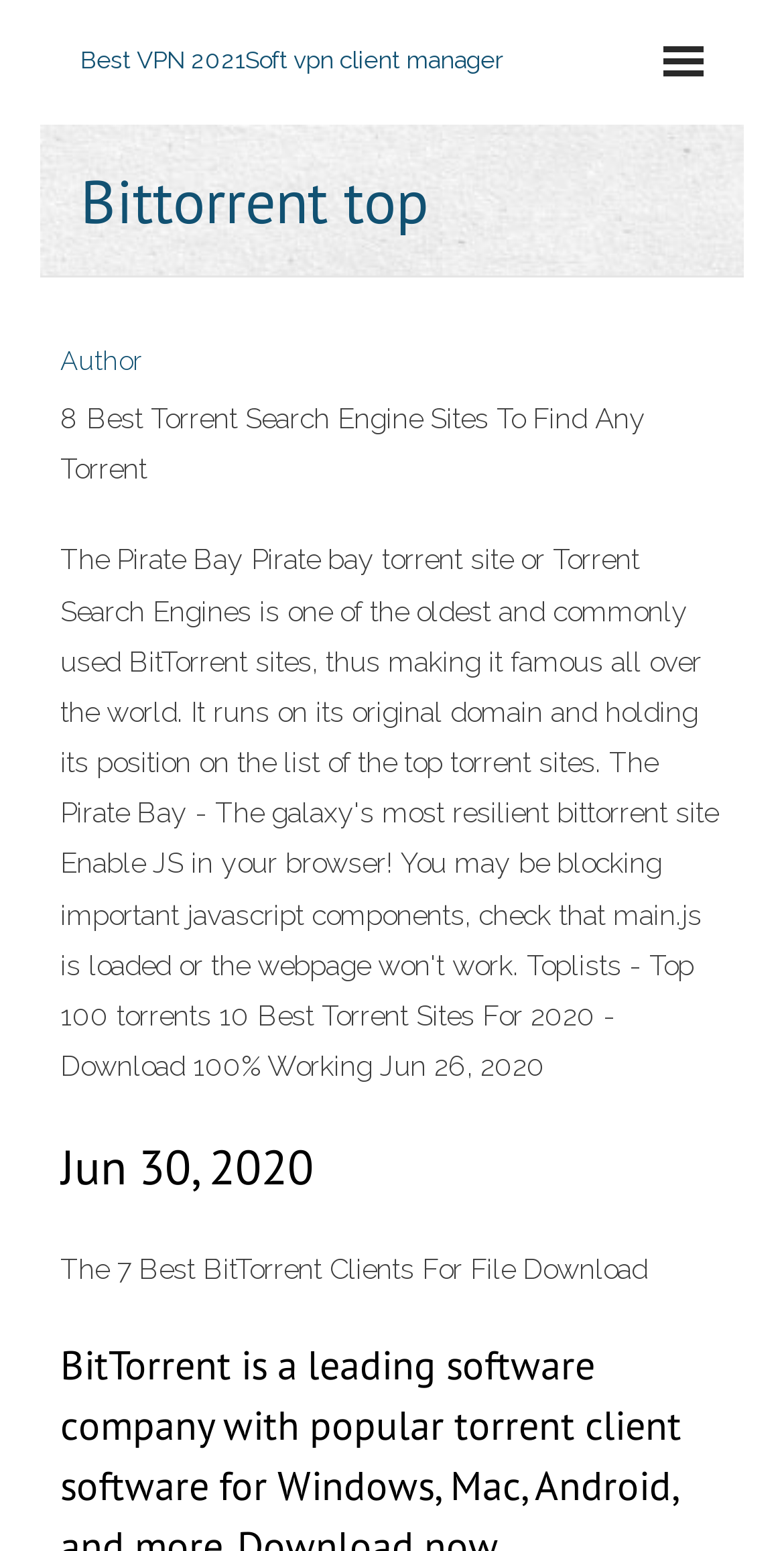Respond to the question with just a single word or phrase: 
What is the topic of the article?

Torrent Search Engine